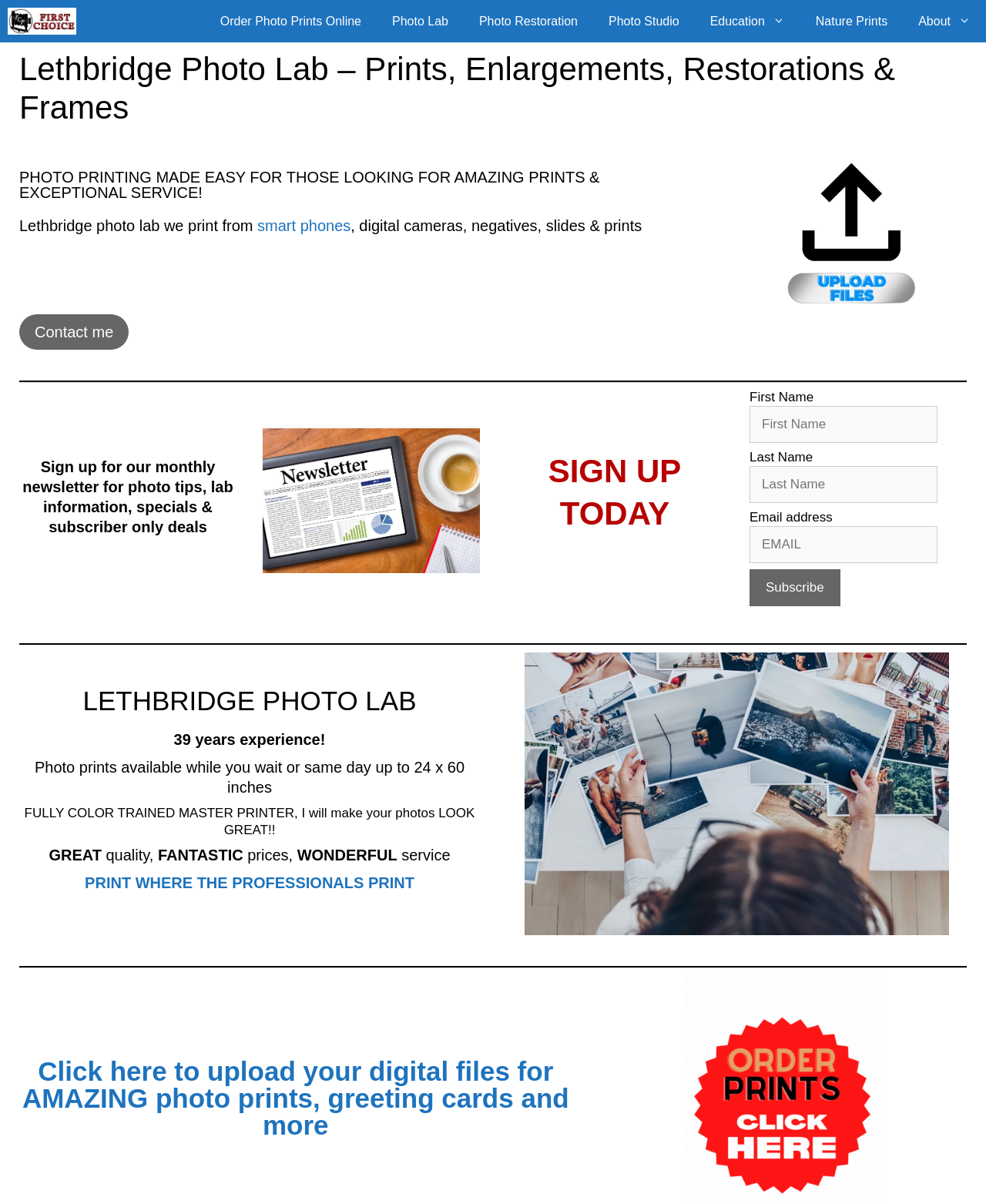Determine the bounding box coordinates of the region that needs to be clicked to achieve the task: "Click on the 'PRINT WHERE THE PROFESSIONALS PRINT' link".

[0.086, 0.726, 0.42, 0.74]